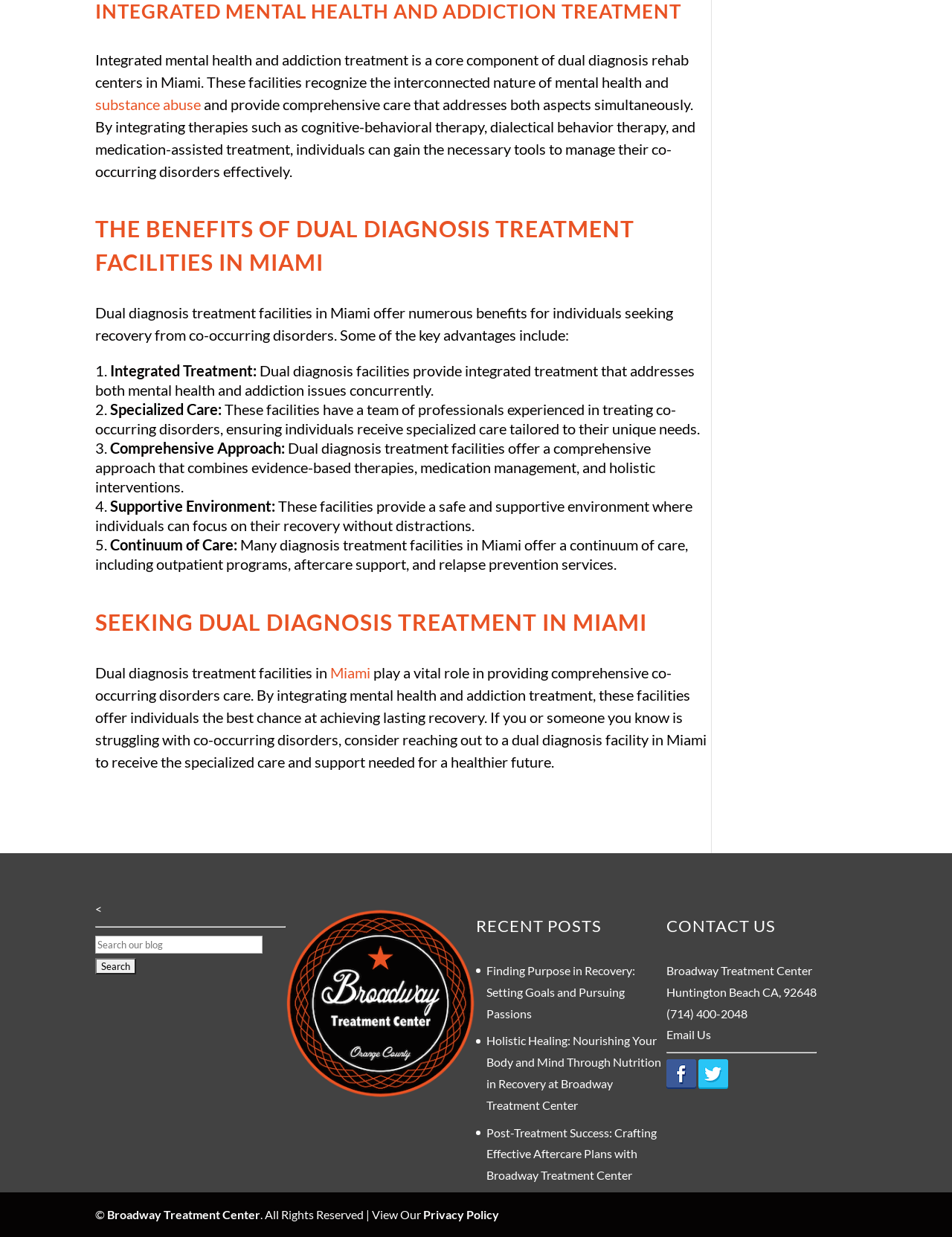What is the role of dual diagnosis treatment facilities in Miami?
Please describe in detail the information shown in the image to answer the question.

According to the webpage, dual diagnosis treatment facilities in Miami play a vital role in providing comprehensive co-occurring disorders care. They offer individuals the best chance at achieving lasting recovery by integrating mental health and addiction treatment.